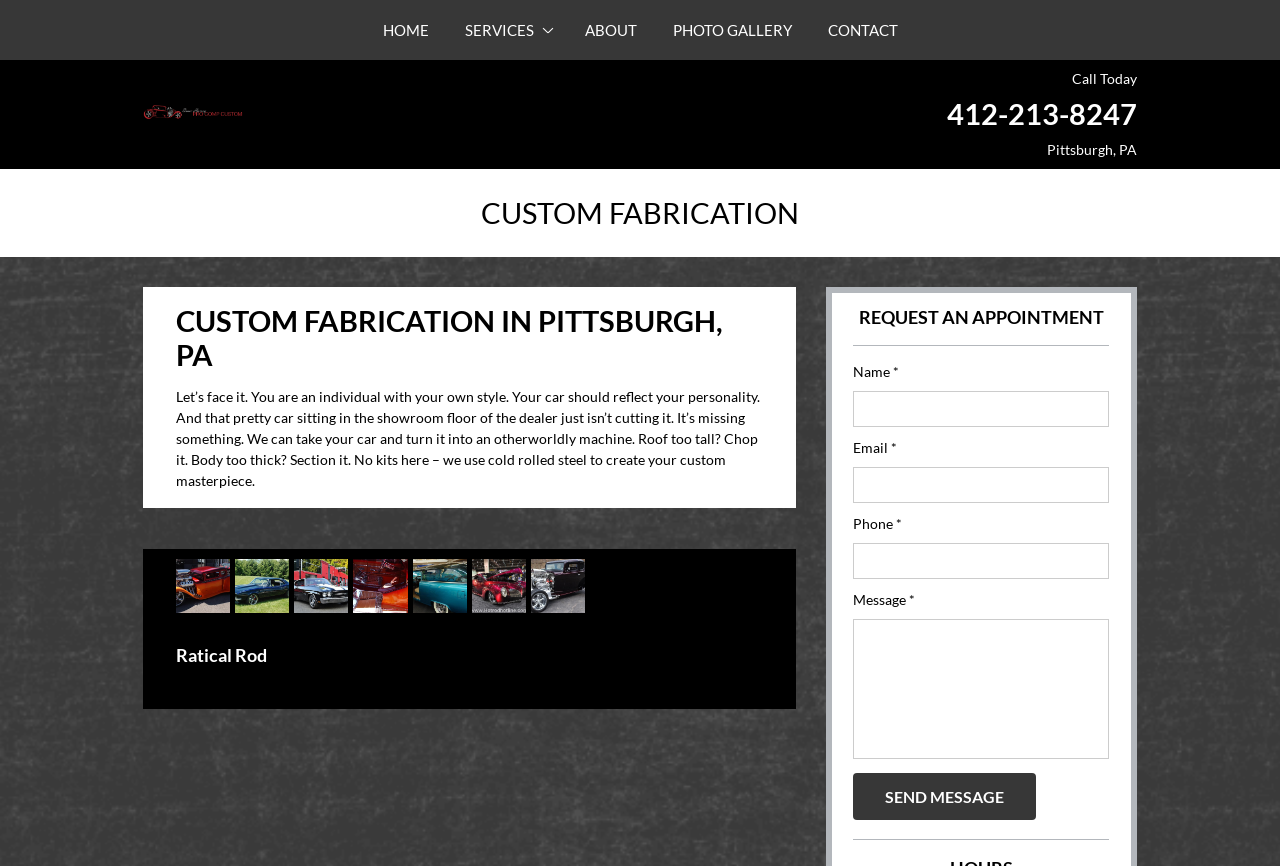How many images of service vehicles are on the webpage?
Answer briefly with a single word or phrase based on the image.

7